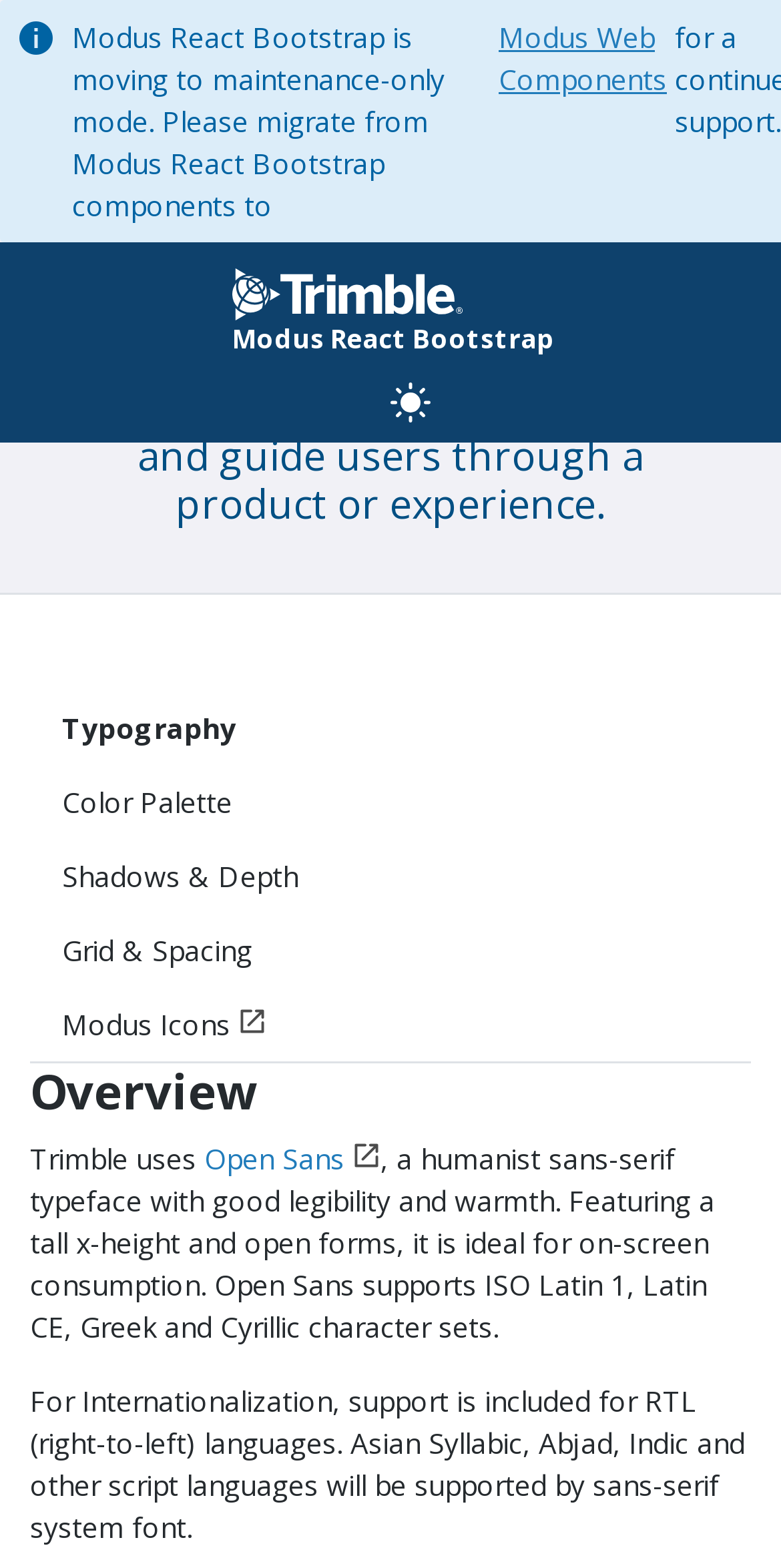What is the name of the typeface used by Trimble?
Answer the question with as much detail as you can, using the image as a reference.

I found the answer by looking at the text that describes the typeface used by Trimble, which is 'Trimble uses Open Sans, a humanist sans-serif typeface with good legibility and warmth.'